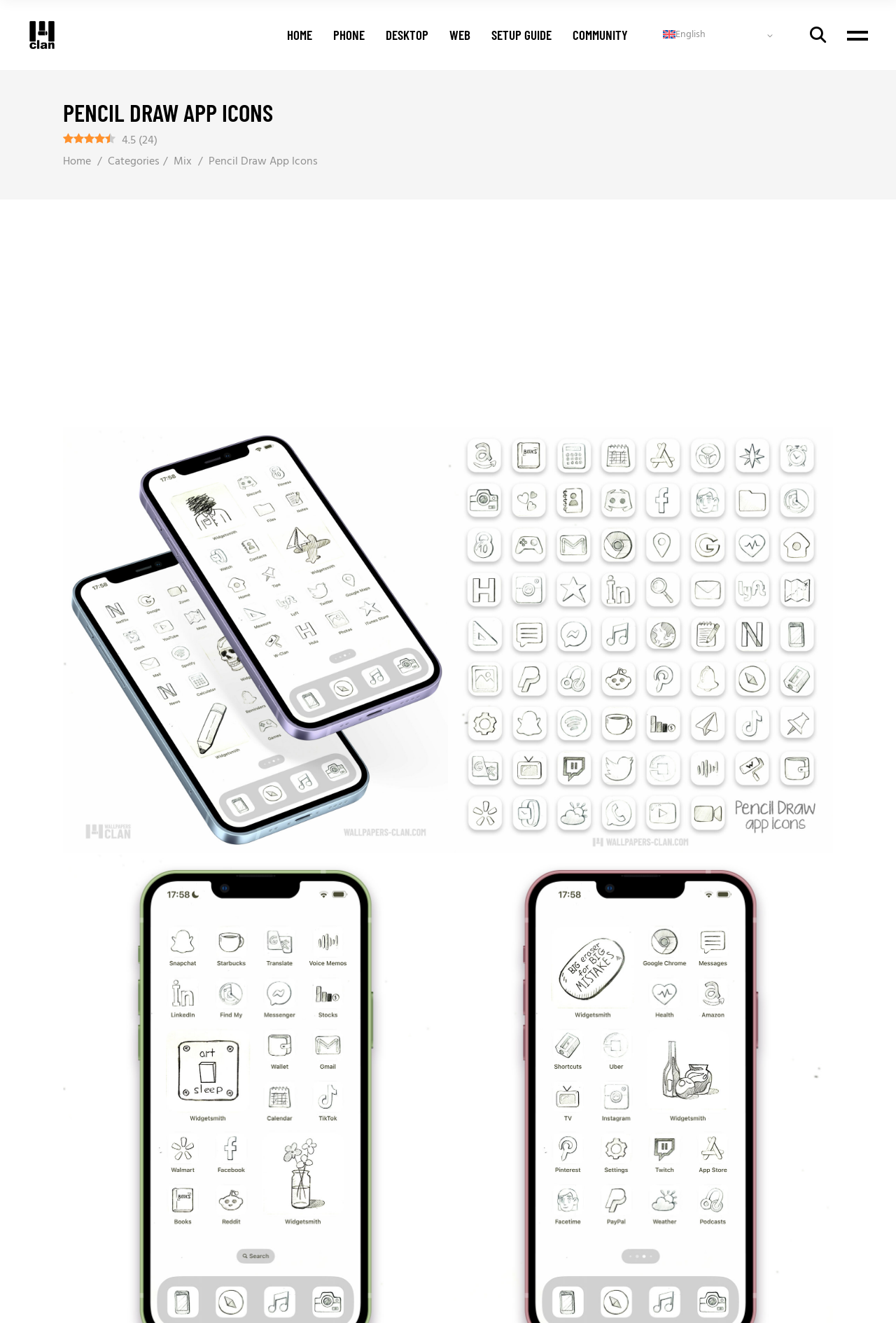Find the bounding box coordinates of the clickable element required to execute the following instruction: "Click the COMMUNITY link". Provide the coordinates as four float numbers between 0 and 1, i.e., [left, top, right, bottom].

[0.639, 0.0, 0.701, 0.053]